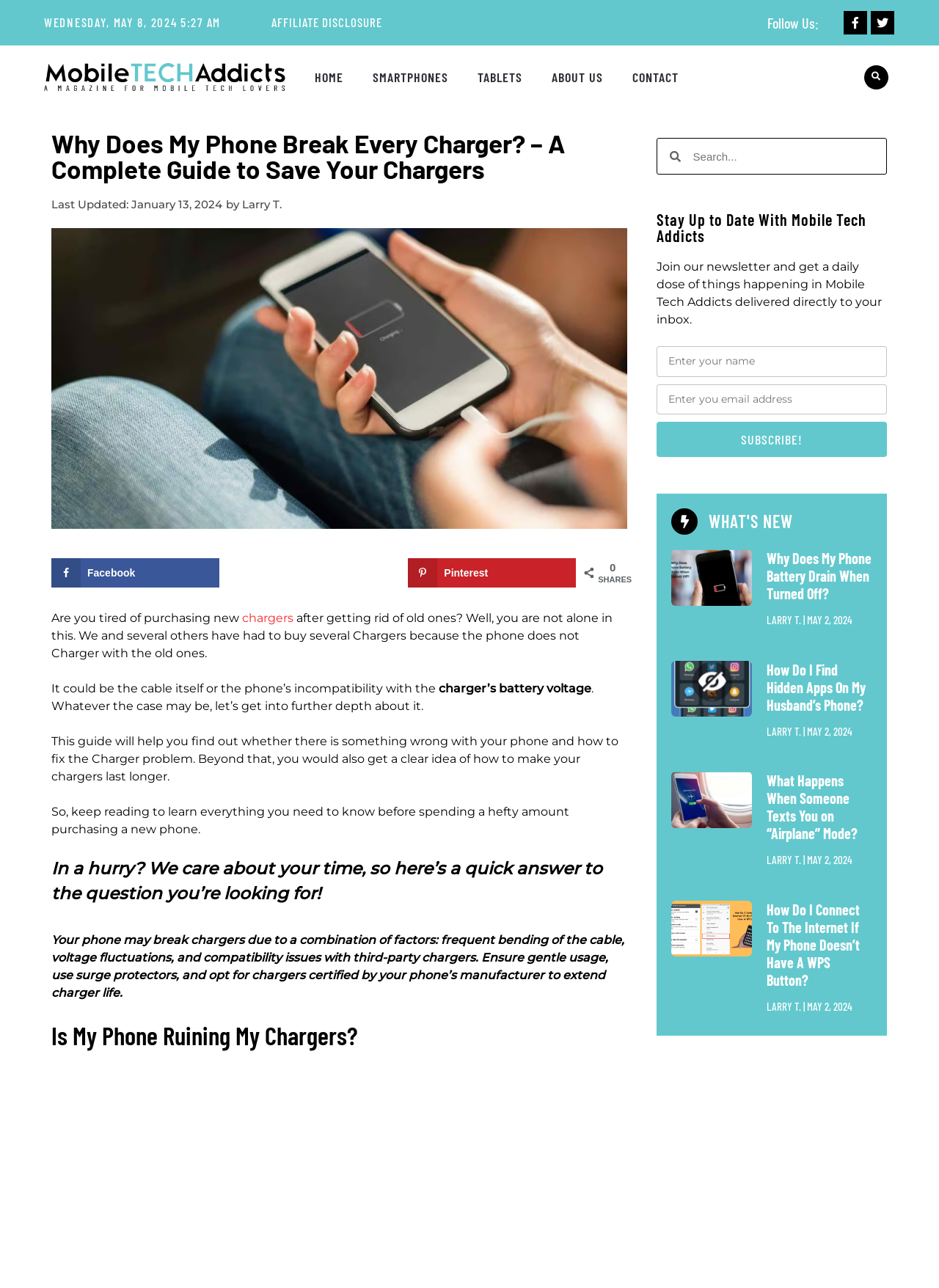Identify the text that serves as the heading for the webpage and generate it.

Why Does My Phone Break Every Charger? – A Complete Guide to Save Your Chargers